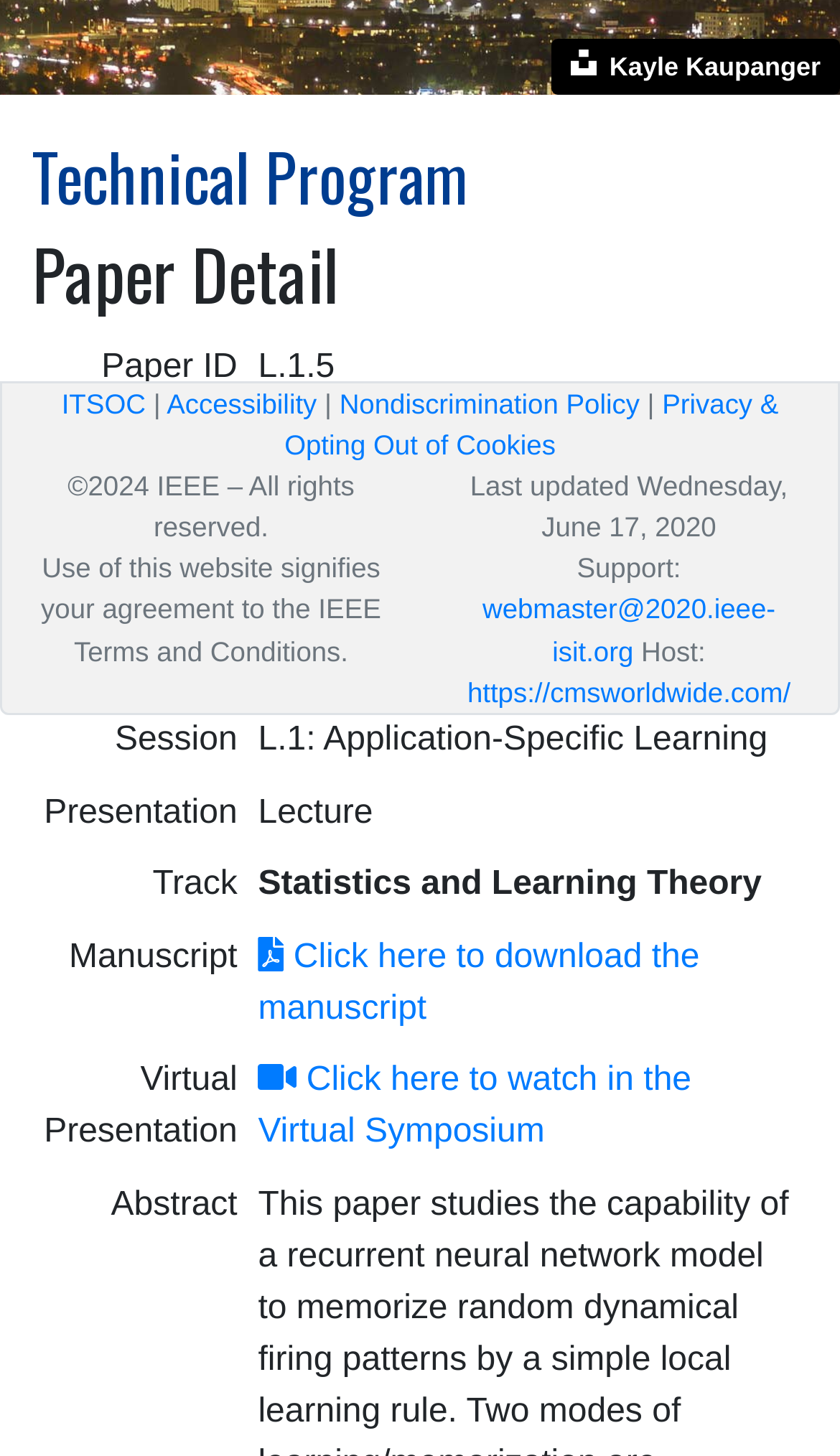Locate the bounding box of the UI element described in the following text: "unsplash-logoKayle Kaupanger".

[0.656, 0.026, 1.0, 0.065]